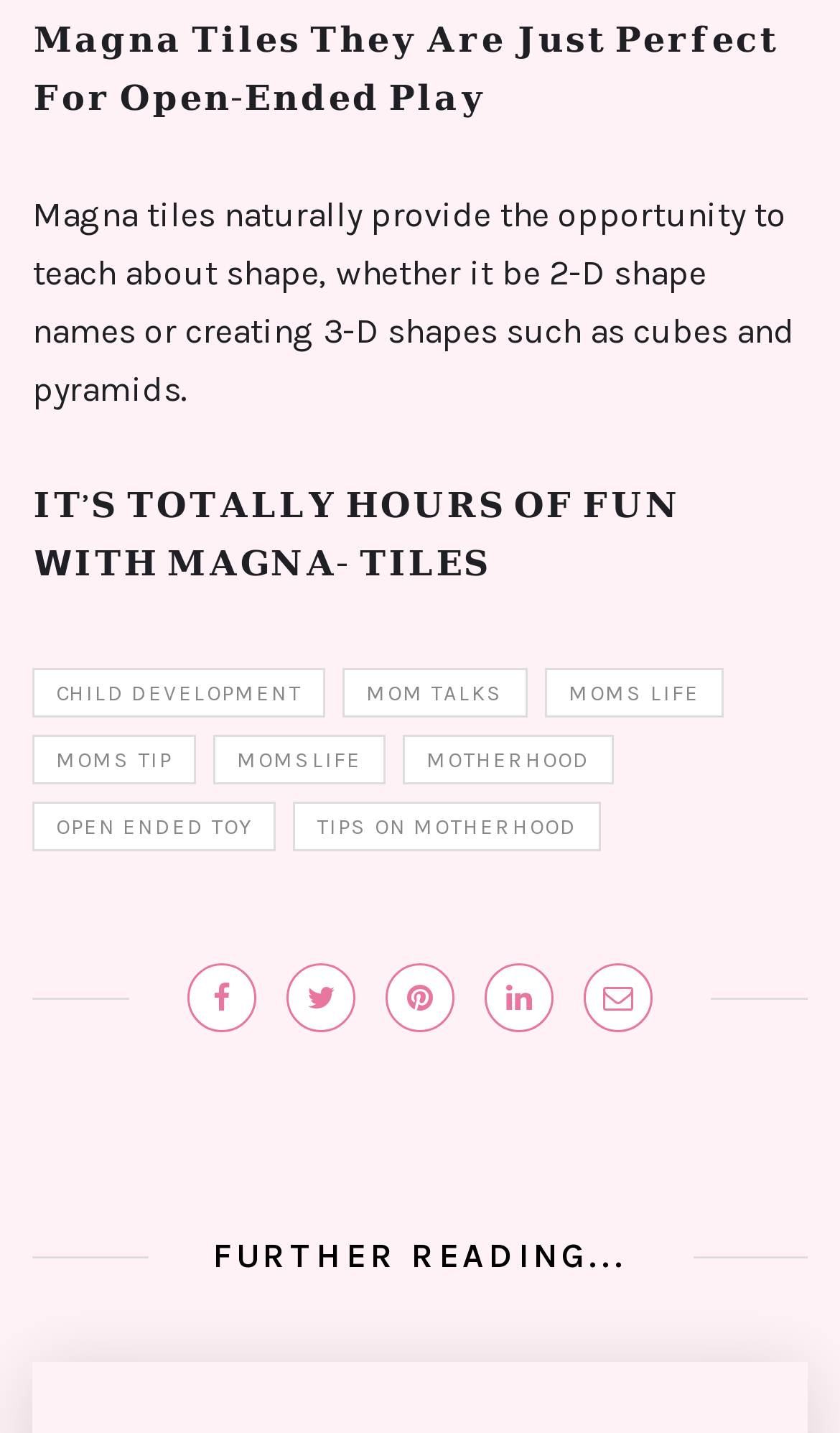Using the description "child development", locate and provide the bounding box of the UI element.

[0.038, 0.466, 0.387, 0.501]